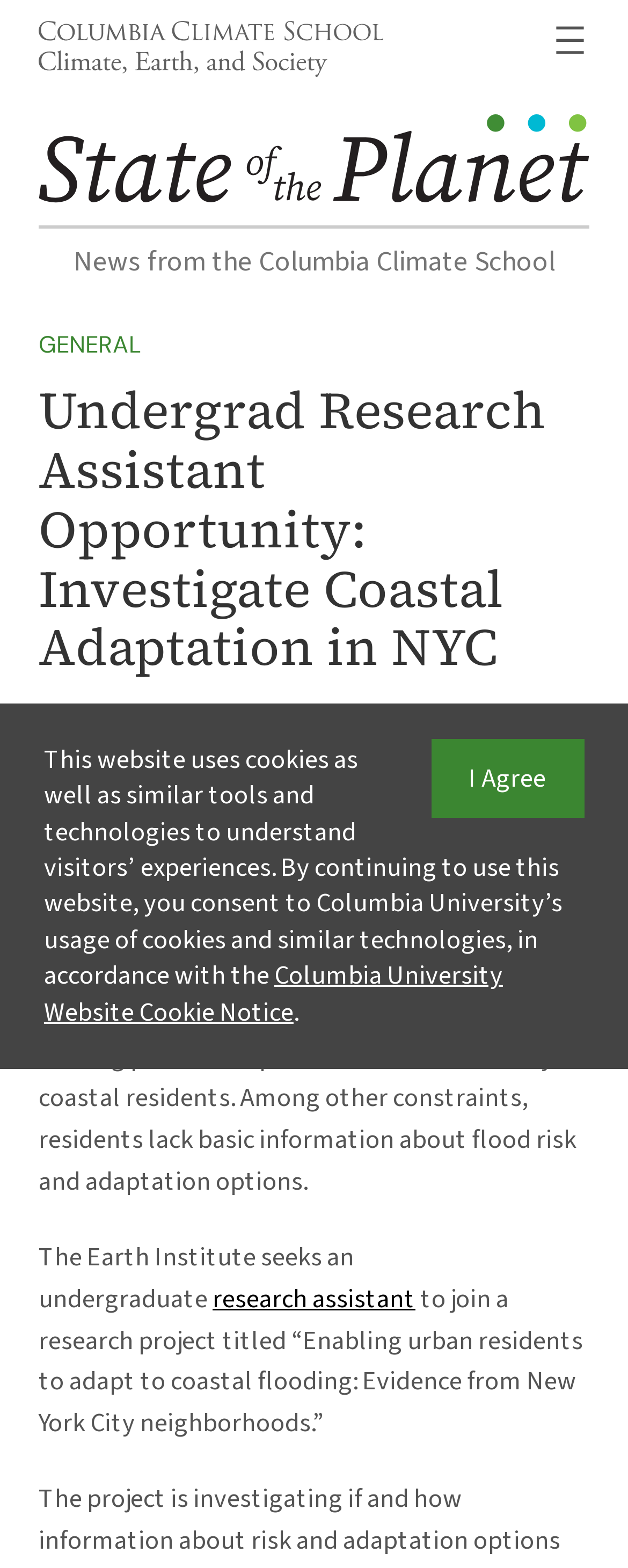Please provide a detailed answer to the question below by examining the image:
What is the risk rising along the coast of NYC?

The risk rising along the coast of NYC is coastal flooding, as mentioned in the text 'The risk of coastal flooding is rising along the coast of NYC, as it is in many coastal cities around the world'.